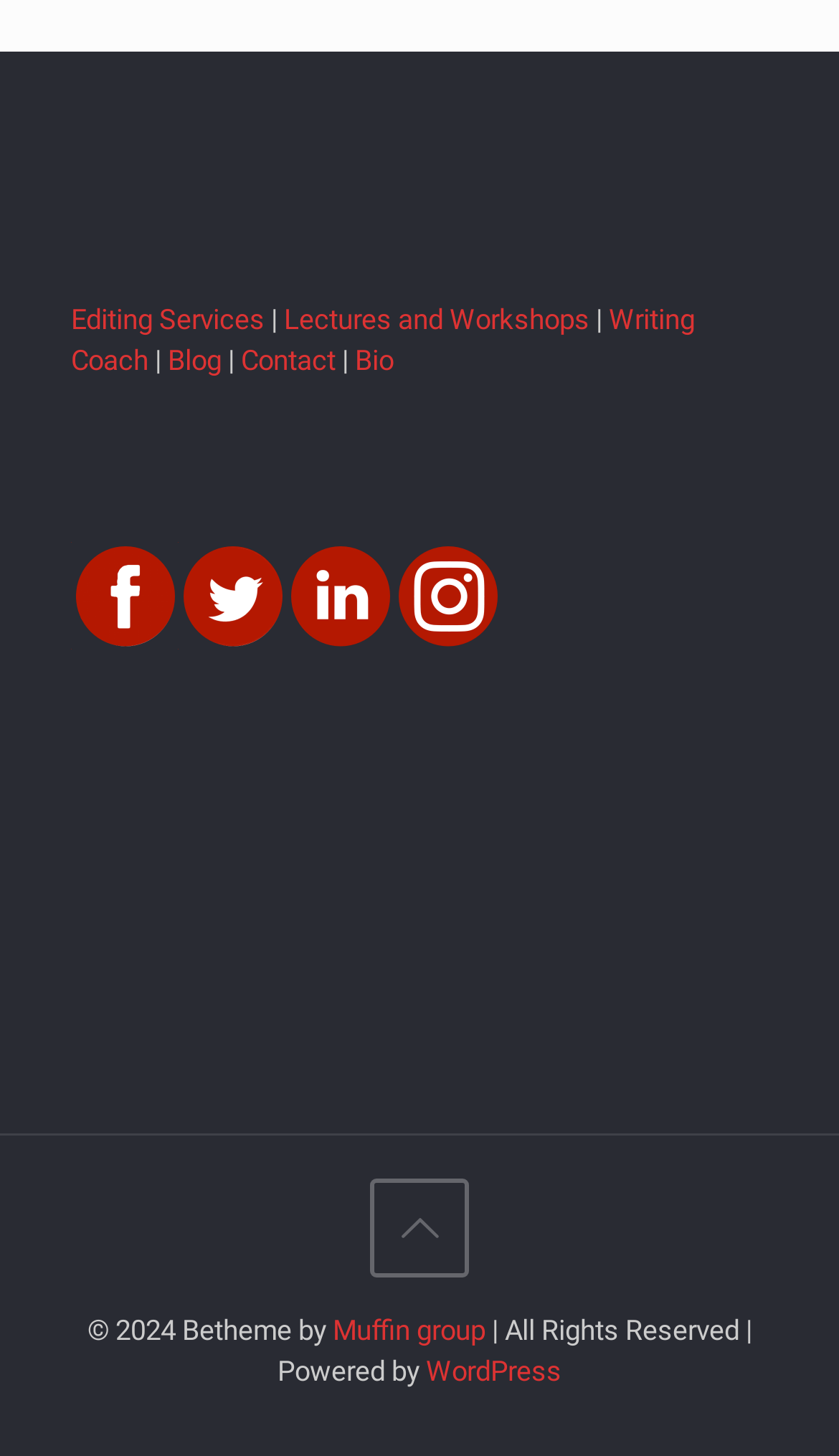Locate the UI element described by Lectures and Workshops in the provided webpage screenshot. Return the bounding box coordinates in the format (top-left x, top-left y, bottom-right x, bottom-right y), ensuring all values are between 0 and 1.

[0.338, 0.209, 0.703, 0.231]